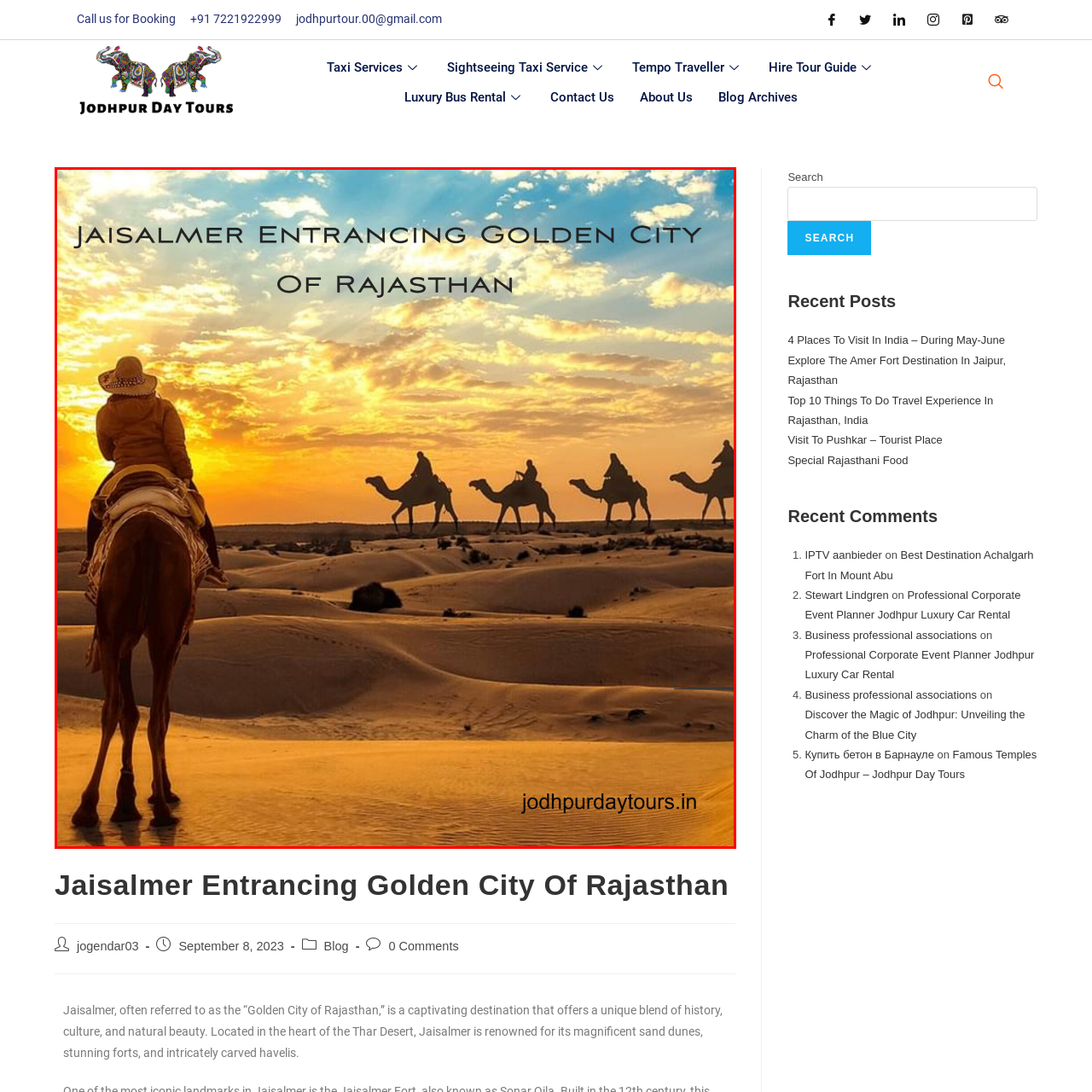Offer an in-depth description of the image encased within the red bounding lines.

Experience the enchanting beauty of Jaisalmer, known as the "Golden City of Rajasthan." This captivating image captures a serene moment in the Thar Desert, where a traveler on a horse gazes towards a line of camels gracefully traversing the sandy landscape against a breathtaking sunset. The warm hues of orange and gold create a striking backdrop, reflecting the rich culture and history that Jaisalmer has to offer. With its stunning forts, intricate havelis, and captivating natural beauty, Jaisalmer stands out as a must-visit destination for adventurers and culture enthusiasts alike. For more travel information and bookings, visit jodhpurdayoutours.in.